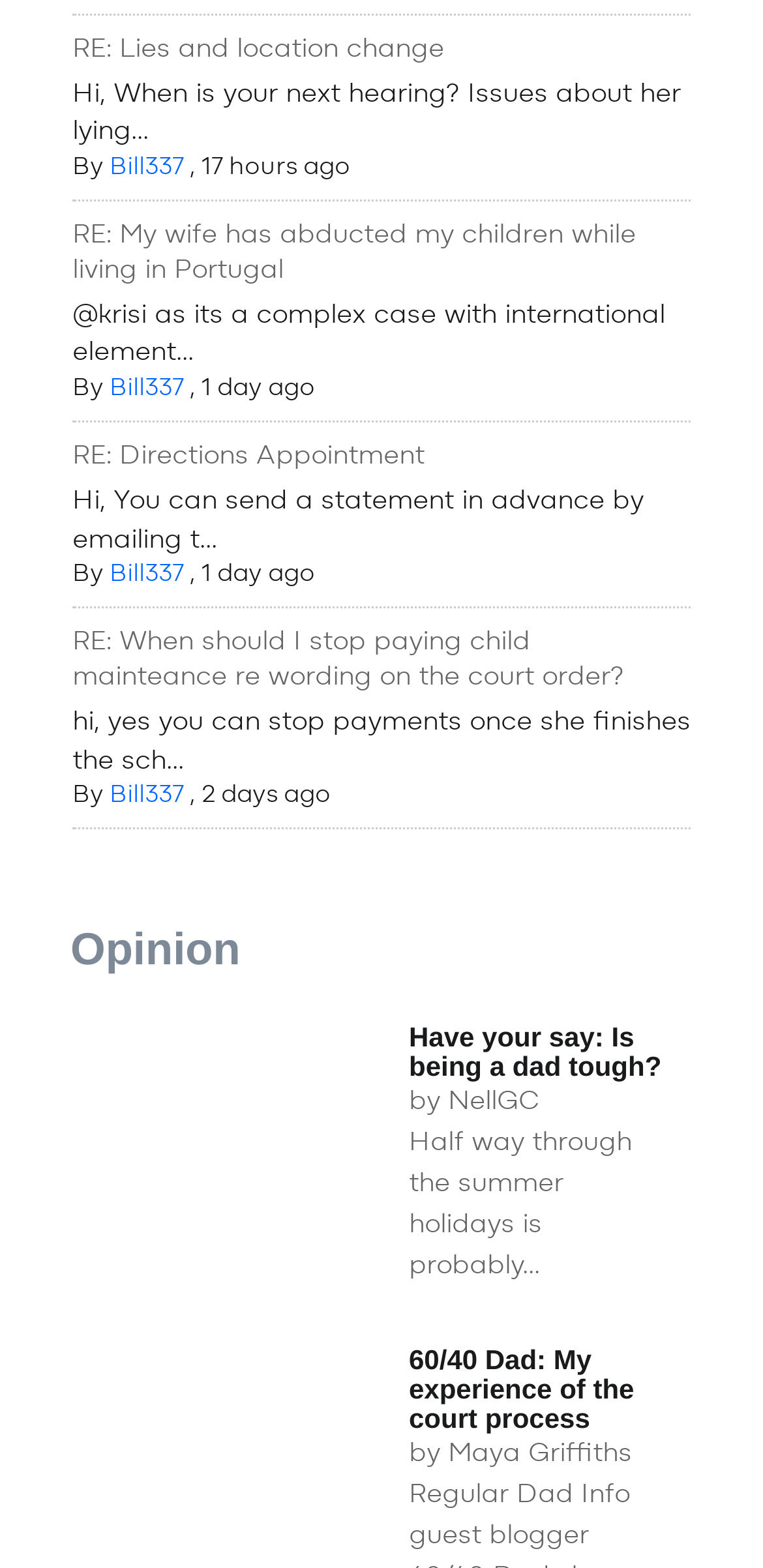Predict the bounding box of the UI element based on the description: "RE: Lies and location change". The coordinates should be four float numbers between 0 and 1, formatted as [left, top, right, bottom].

[0.095, 0.022, 0.582, 0.04]